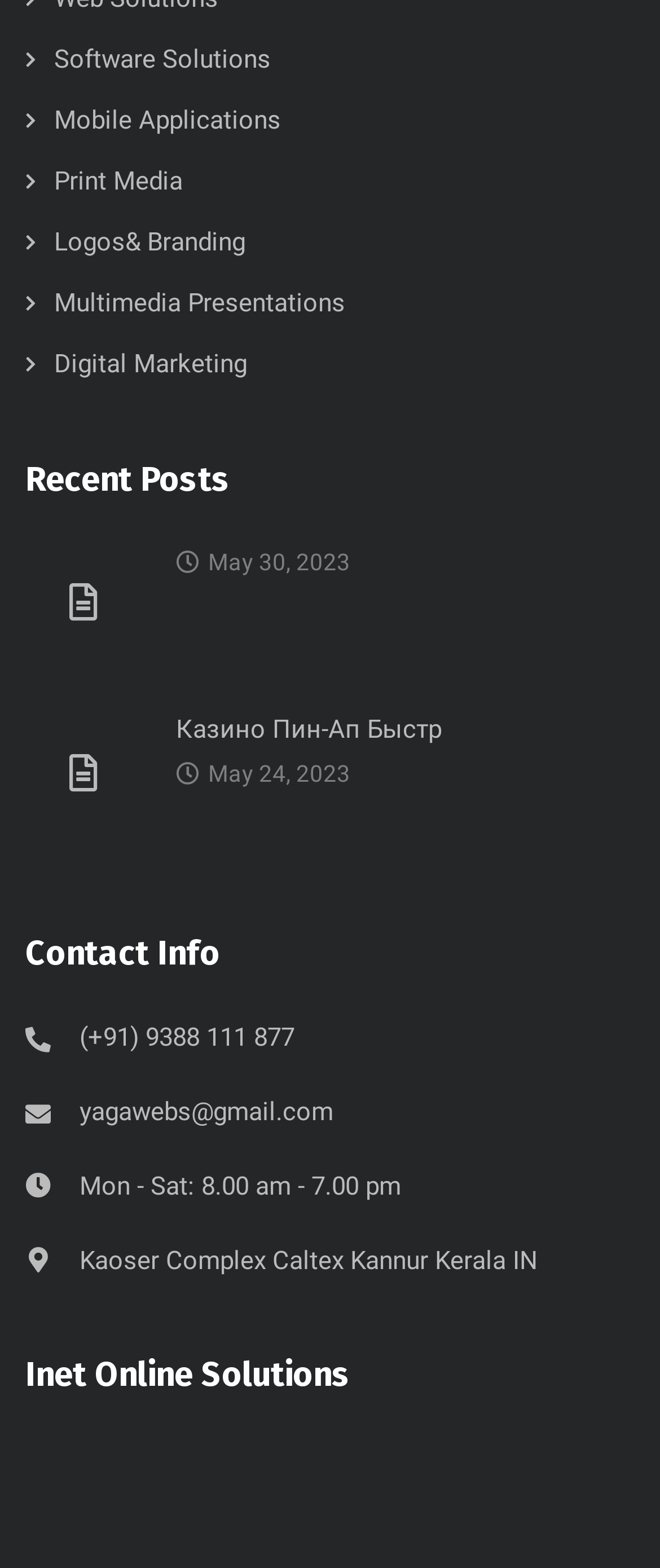Find the bounding box coordinates of the clickable area that will achieve the following instruction: "Learn more about Inet Online Solutions".

[0.038, 0.861, 0.962, 0.893]